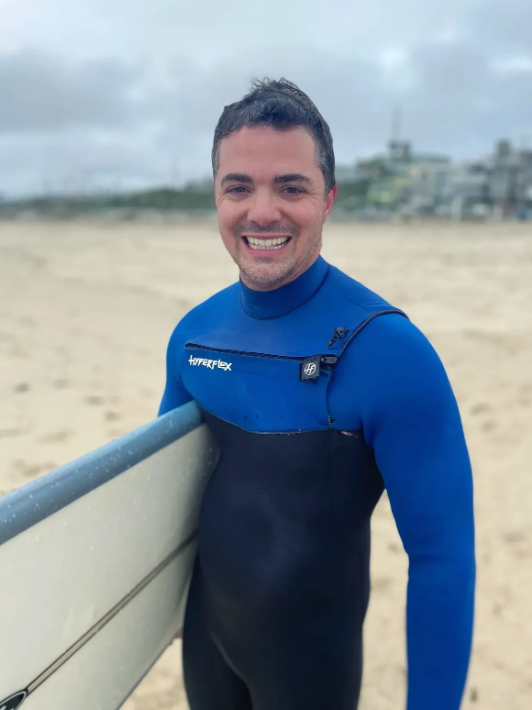Please provide a brief answer to the question using only one word or phrase: 
What is the individual holding in his hand?

Surfboard